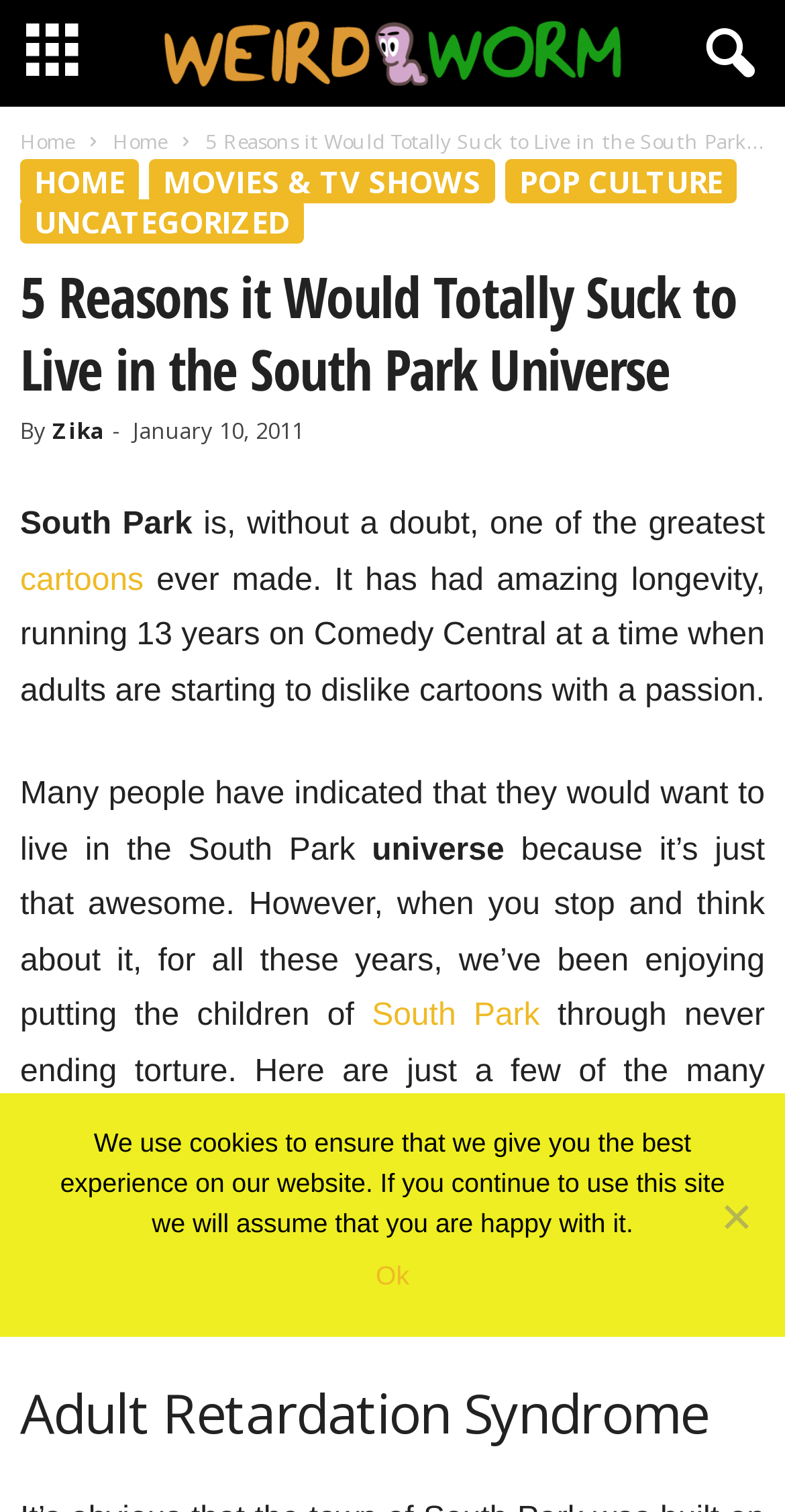What is the name of the cartoon mentioned in the article?
Utilize the information in the image to give a detailed answer to the question.

The article mentions 'South Park' as one of the greatest cartoons ever made, and it has had amazing longevity, running 13 years on Comedy Central.